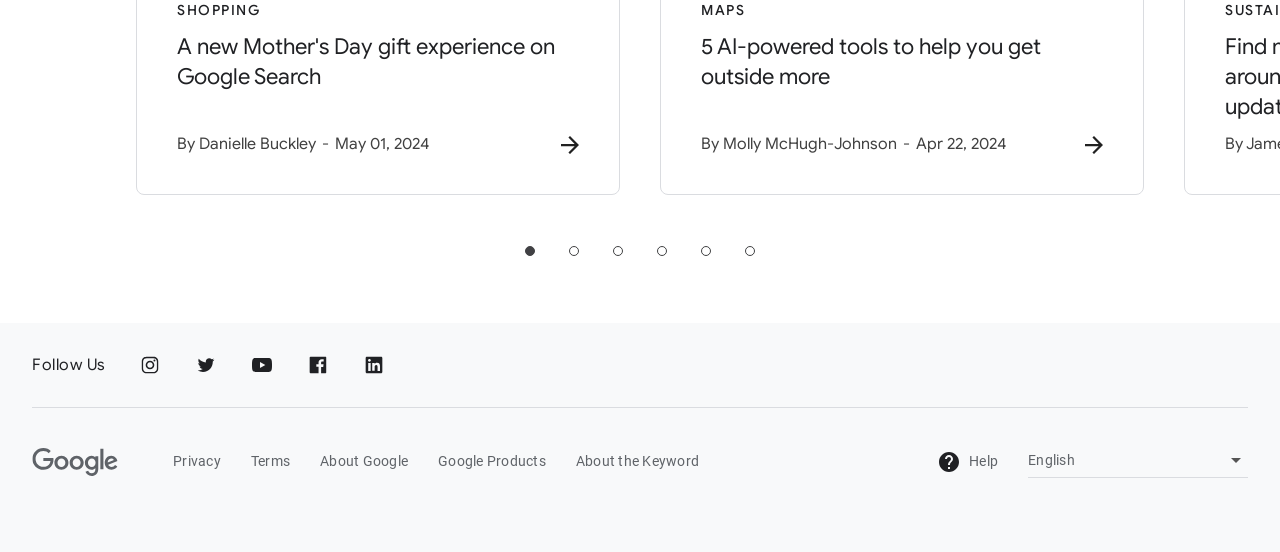Find the bounding box coordinates corresponding to the UI element with the description: "About the Keyword". The coordinates should be formatted as [left, top, right, bottom], with values as floats between 0 and 1.

[0.45, 0.815, 0.546, 0.855]